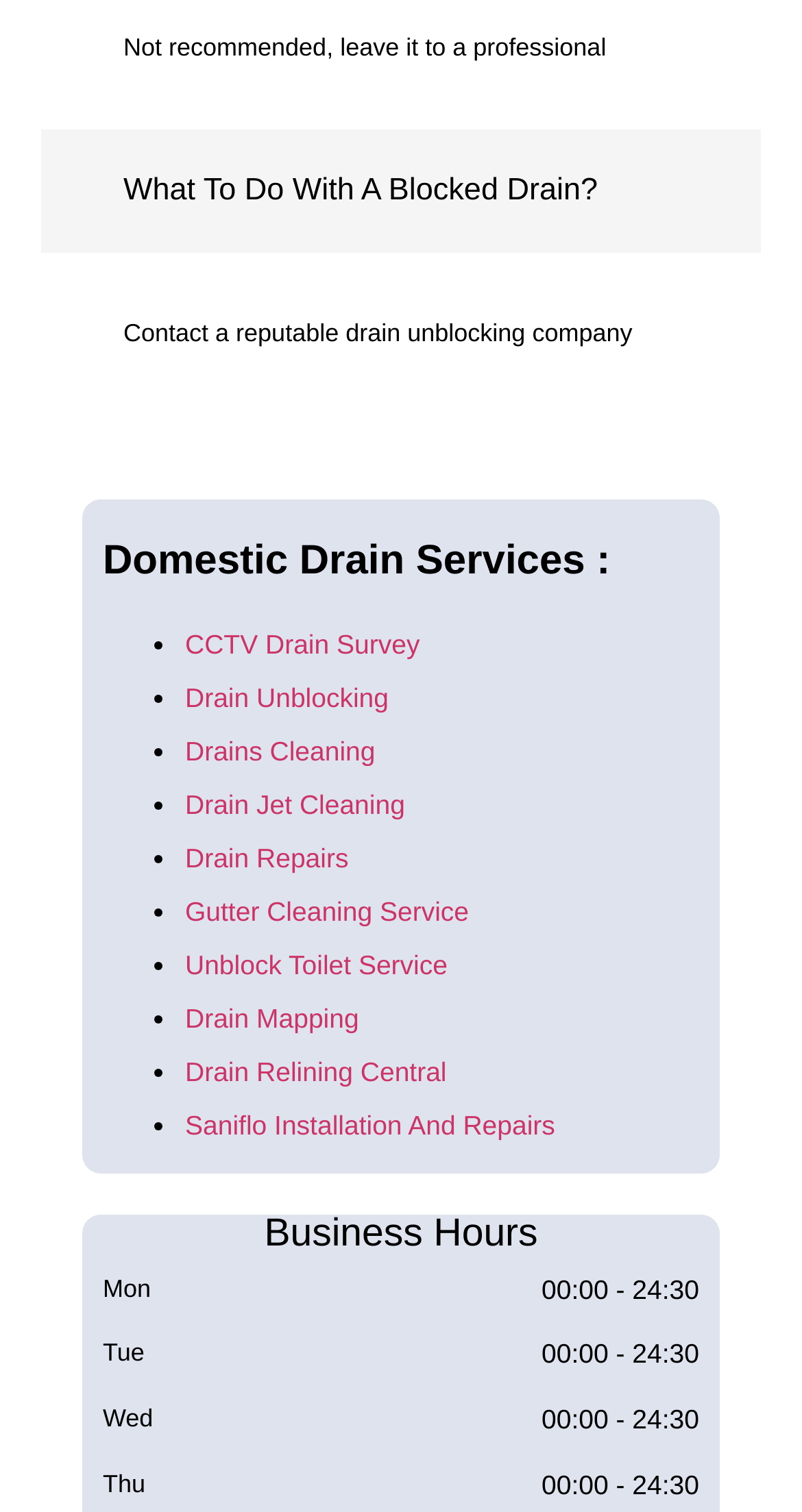Determine the coordinates of the bounding box for the clickable area needed to execute this instruction: "Explore 'Gutter Cleaning Service'".

[0.231, 0.592, 0.585, 0.612]